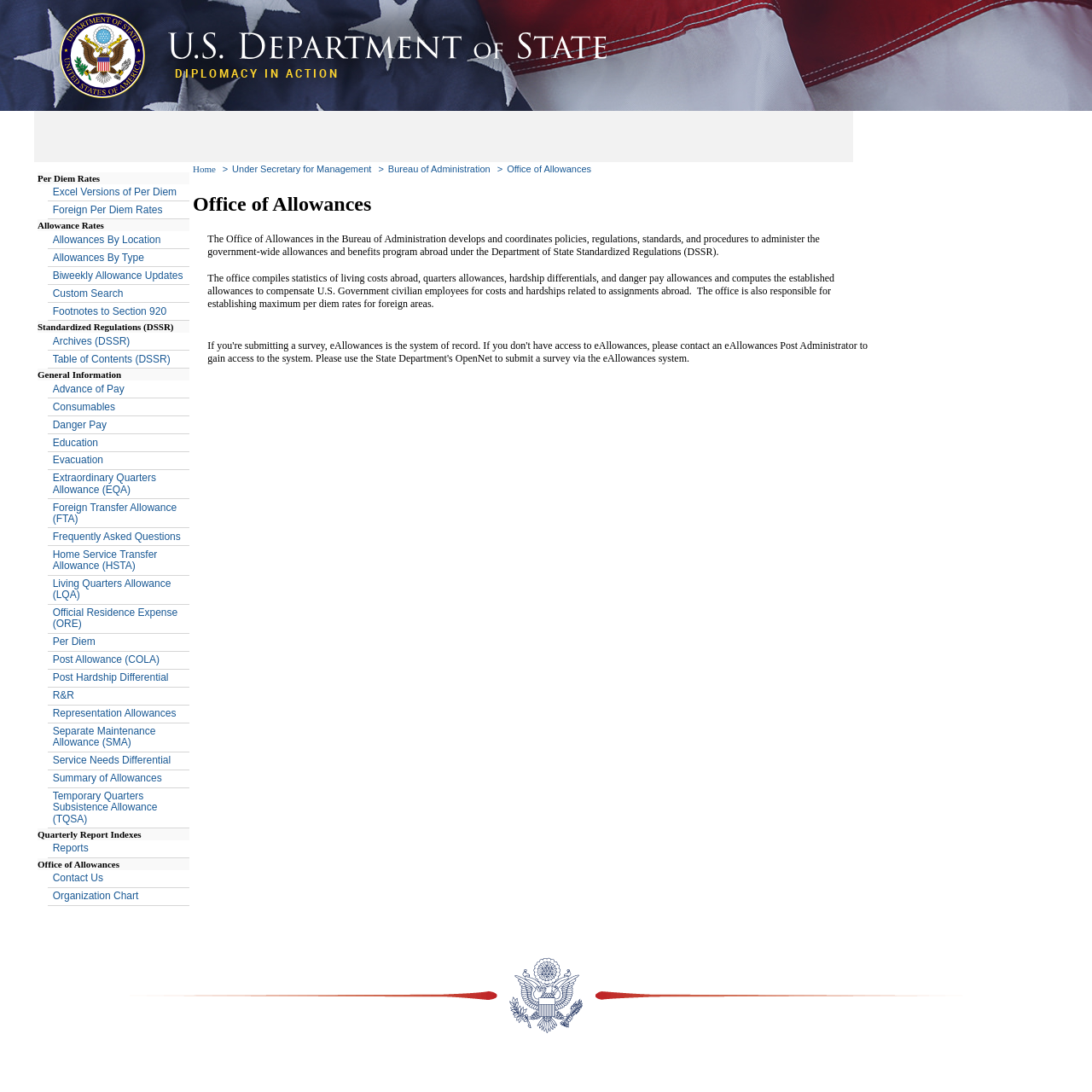What type of information is provided in the 'Allowances By Location' section?
Answer the question with as much detail as possible.

The 'Allowances By Location' section likely provides information about allowances or benefits provided to individuals based on their location, which could include information about different rates or types of allowances available in different locations.